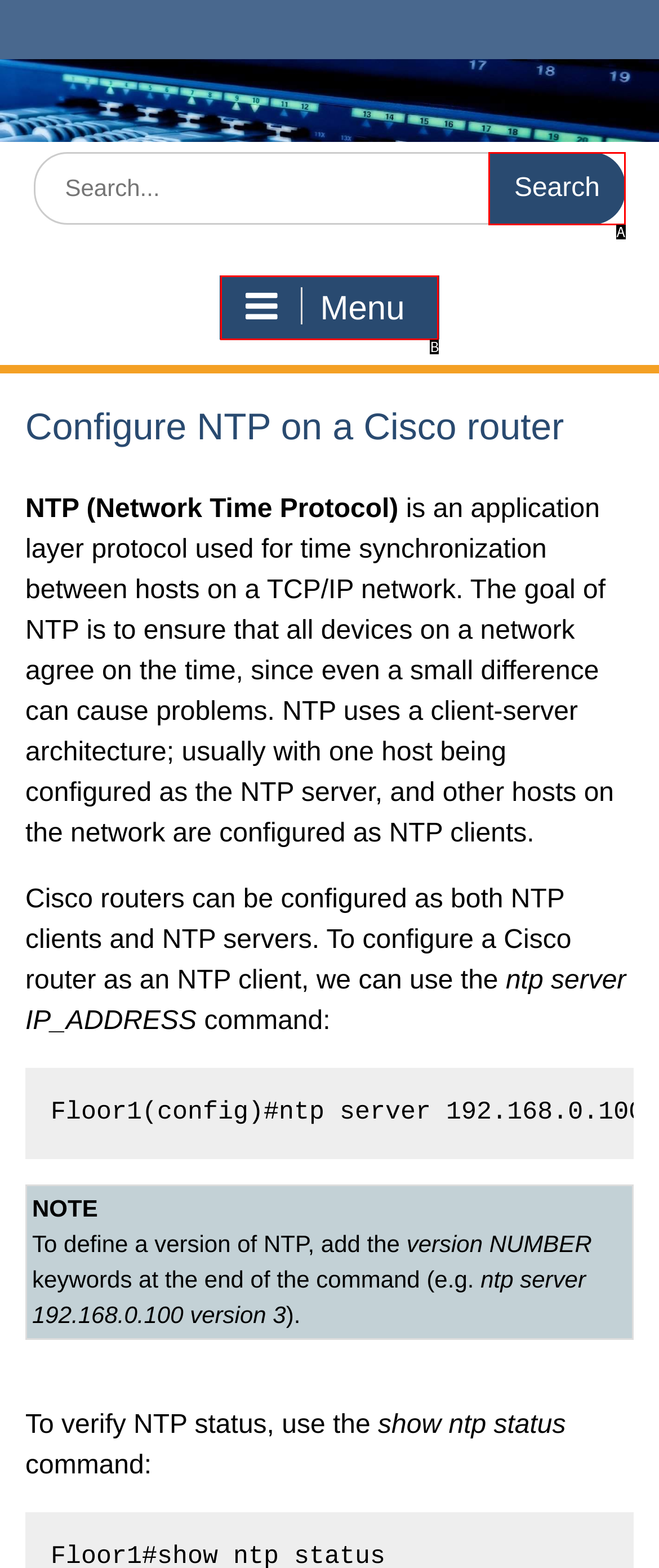Select the HTML element that fits the following description: parent_node: Search for: value="Search"
Provide the letter of the matching option.

A